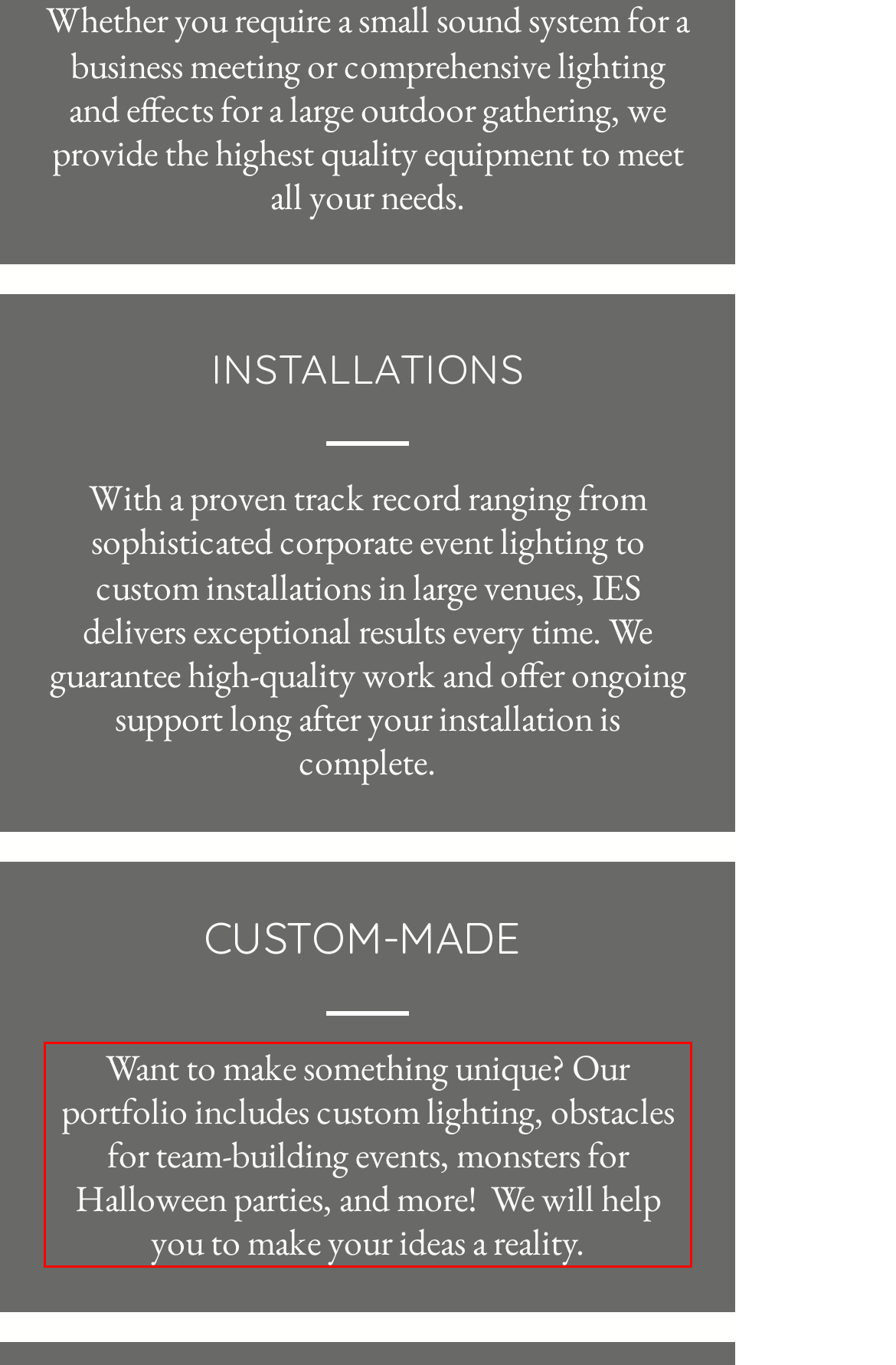You are provided with a screenshot of a webpage that includes a UI element enclosed in a red rectangle. Extract the text content inside this red rectangle.

Want to make something unique? Our portfolio includes custom lighting, obstacles for team-building events, monsters for Halloween parties, and more! We will help you to make your ideas a reality.